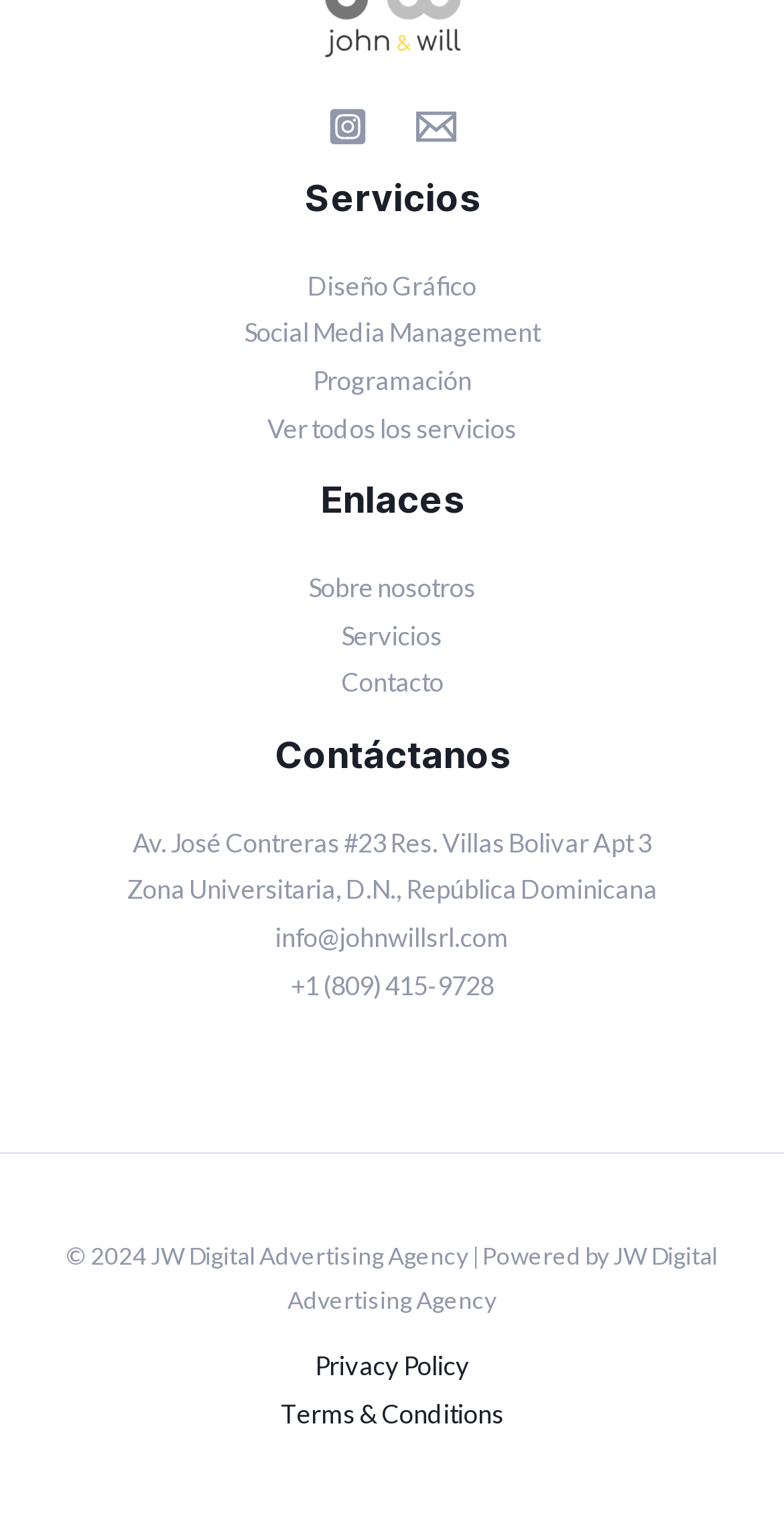Determine the bounding box for the UI element as described: "poker online terpercaya". The coordinates should be represented as four float numbers between 0 and 1, formatted as [left, top, right, bottom].

[0.328, 0.299, 0.725, 0.321]